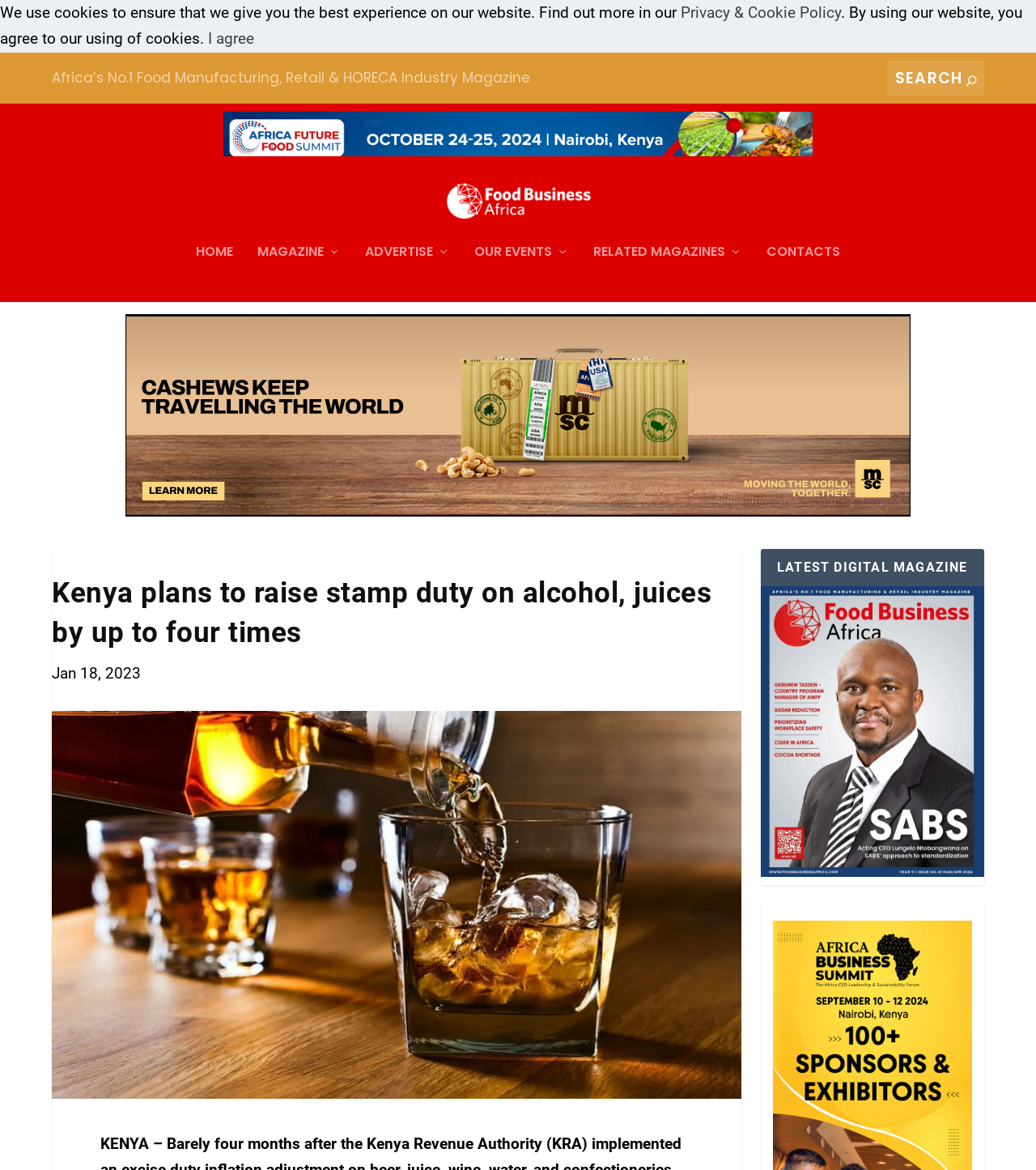Please identify and generate the text content of the webpage's main heading.

Kenya plans to raise stamp duty on alcohol, juices by up to four times